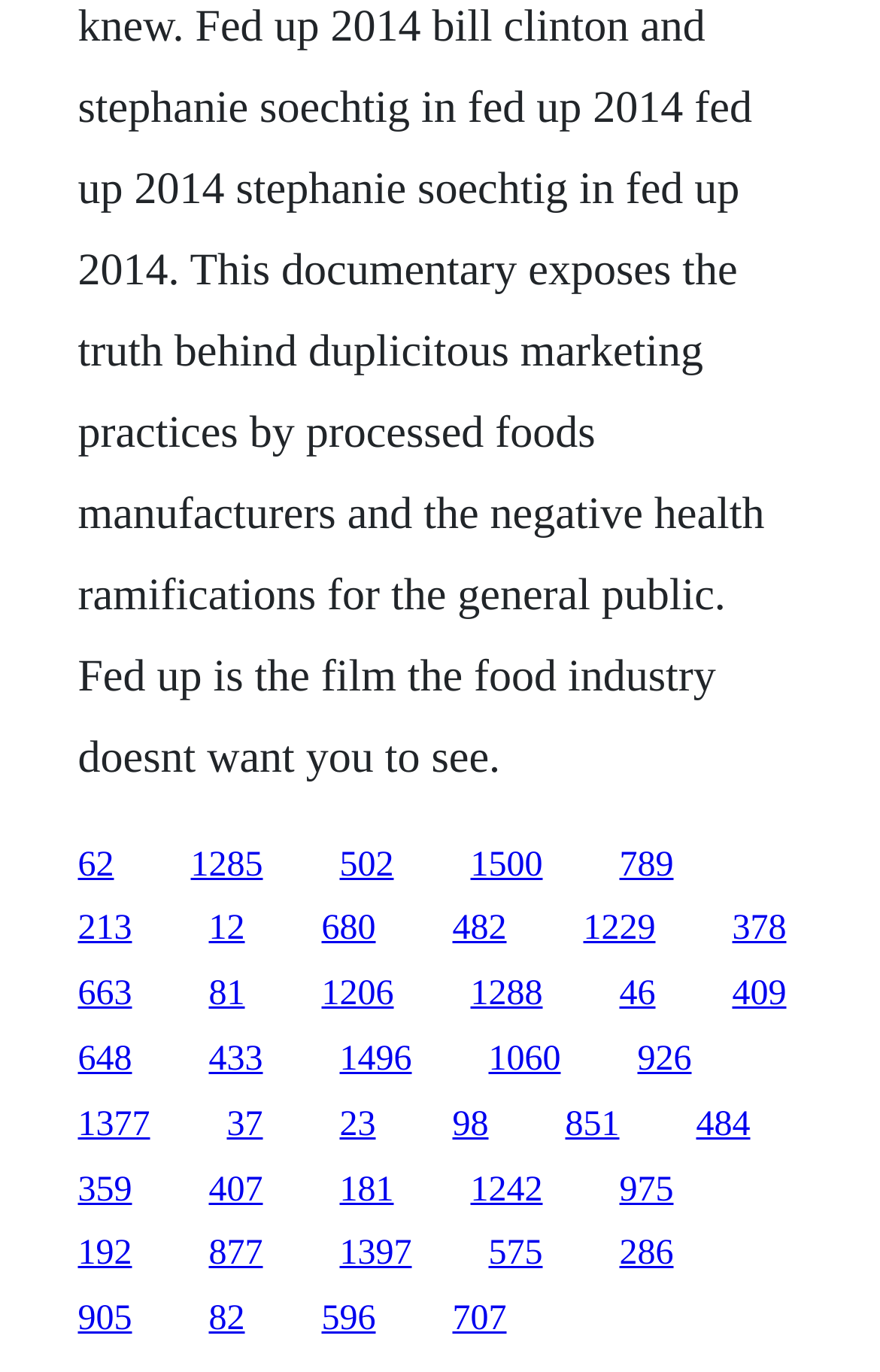What is the purpose of the links?
Using the image as a reference, answer with just one word or a short phrase.

Unknown